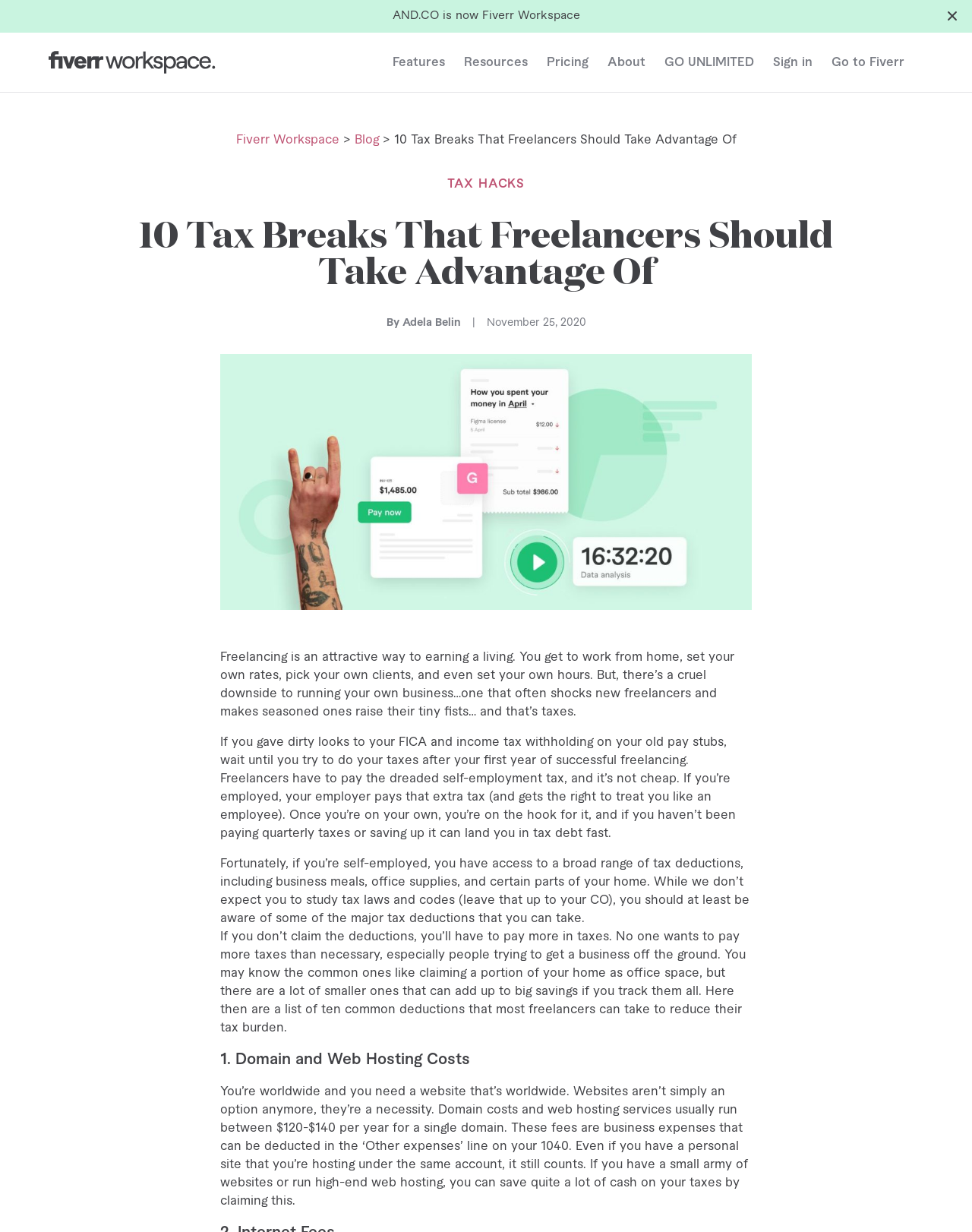Produce an elaborate caption capturing the essence of the webpage.

The webpage is about tax breaks for freelancers, with a focus on ten deductions that can help reduce their tax burden. At the top of the page, there is a large image taking up most of the width, with a smaller image and a link to the left of it. Below this, there is a navigation menu with links to "Features", "Resources", "Pricing", "About", "GO UNLIMITED", "Sign in", and "Go to Fiverr".

The main content of the page is divided into sections, with headings and paragraphs of text. The title of the page, "10 Tax Breaks That Freelancers Should Take Advantage Of", is displayed prominently at the top of the main content area. Below this, there is a subheading "TAX HACKS" and a brief introduction to the topic of freelancing and taxes.

The main article is written by Adela Belin and dated November 25, 2020. It discusses the challenges of freelancing, including the need to pay self-employment tax, and the importance of taking advantage of tax deductions to reduce one's tax burden. The article then lists ten common deductions that freelancers can take, including domain and web hosting costs, with a detailed explanation of each deduction.

Throughout the page, there are several links to other pages, including a link to the "Blog" and a link to "Fiverr Workspace". The overall layout of the page is clean and easy to navigate, with clear headings and concise text.